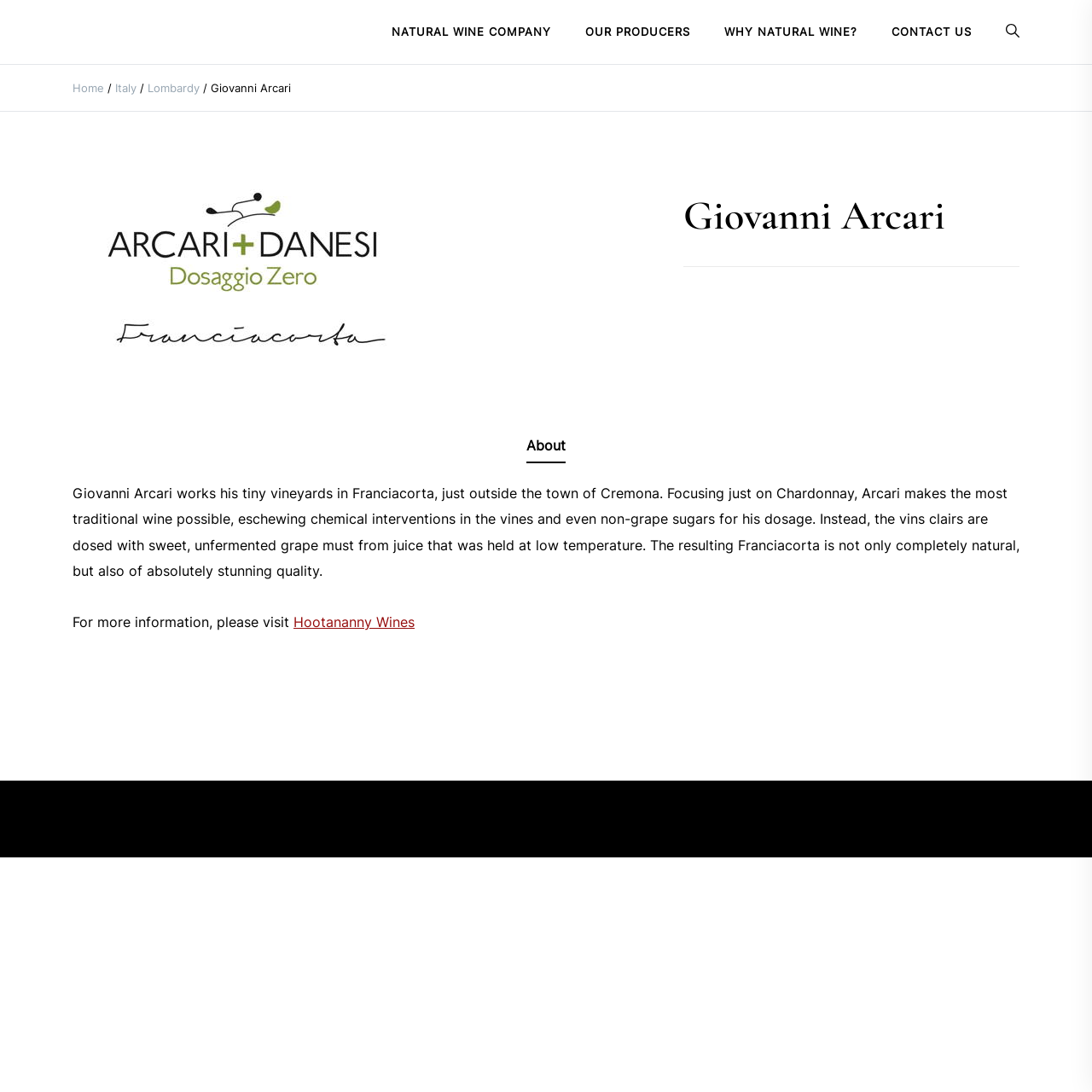What region is Giovanni Arcari from?
Please answer the question with as much detail as possible using the screenshot.

The region Giovanni Arcari is from can be found in the breadcrumb navigation section of the webpage. The breadcrumb navigation shows the path 'Home / Italy / Lombardy / Giovanni Arcari', indicating that Lombardy is the region Giovanni Arcari is from.